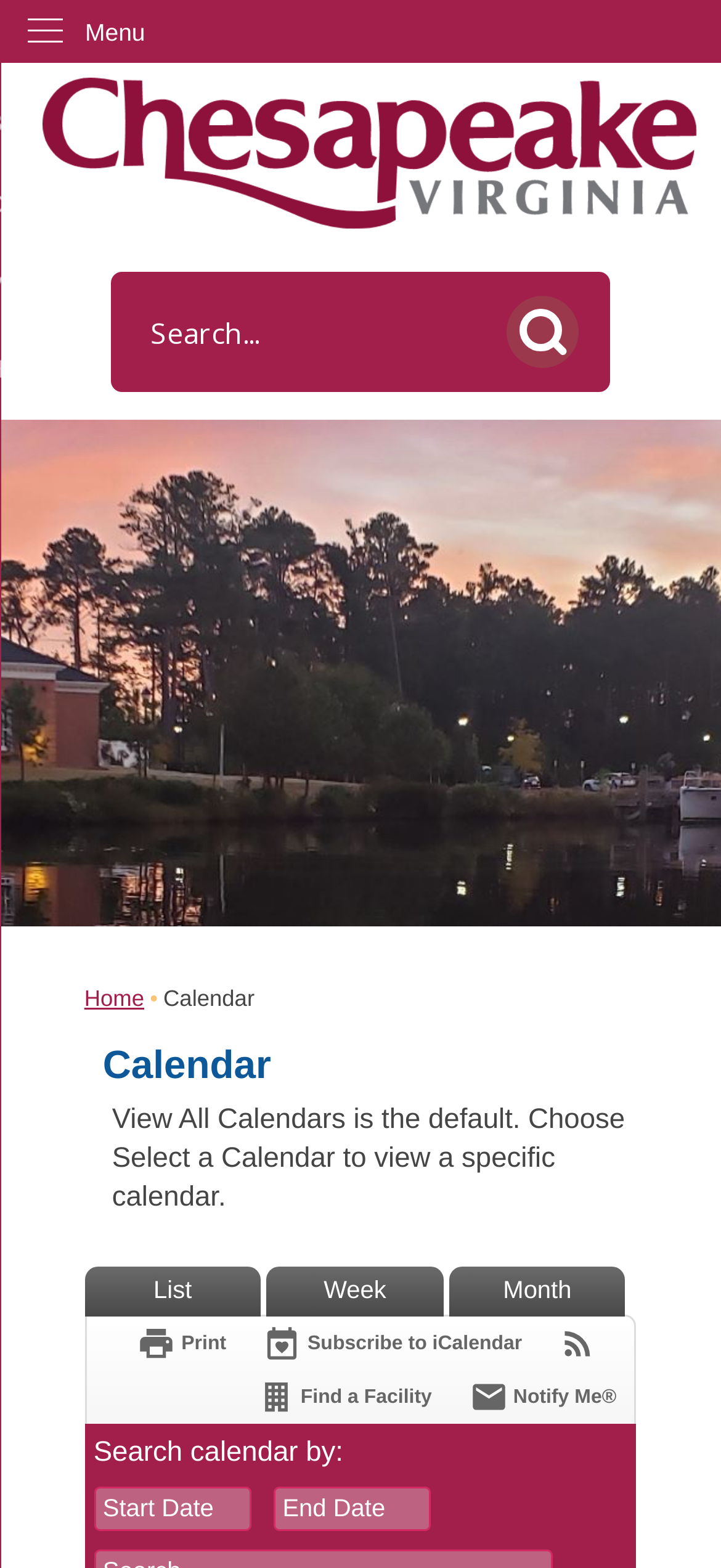What is the purpose of the 'Search' region?
Examine the image and provide an in-depth answer to the question.

The 'Search' region contains a textbox and a search button, which suggests that it is used to search the calendar for specific events or keywords.